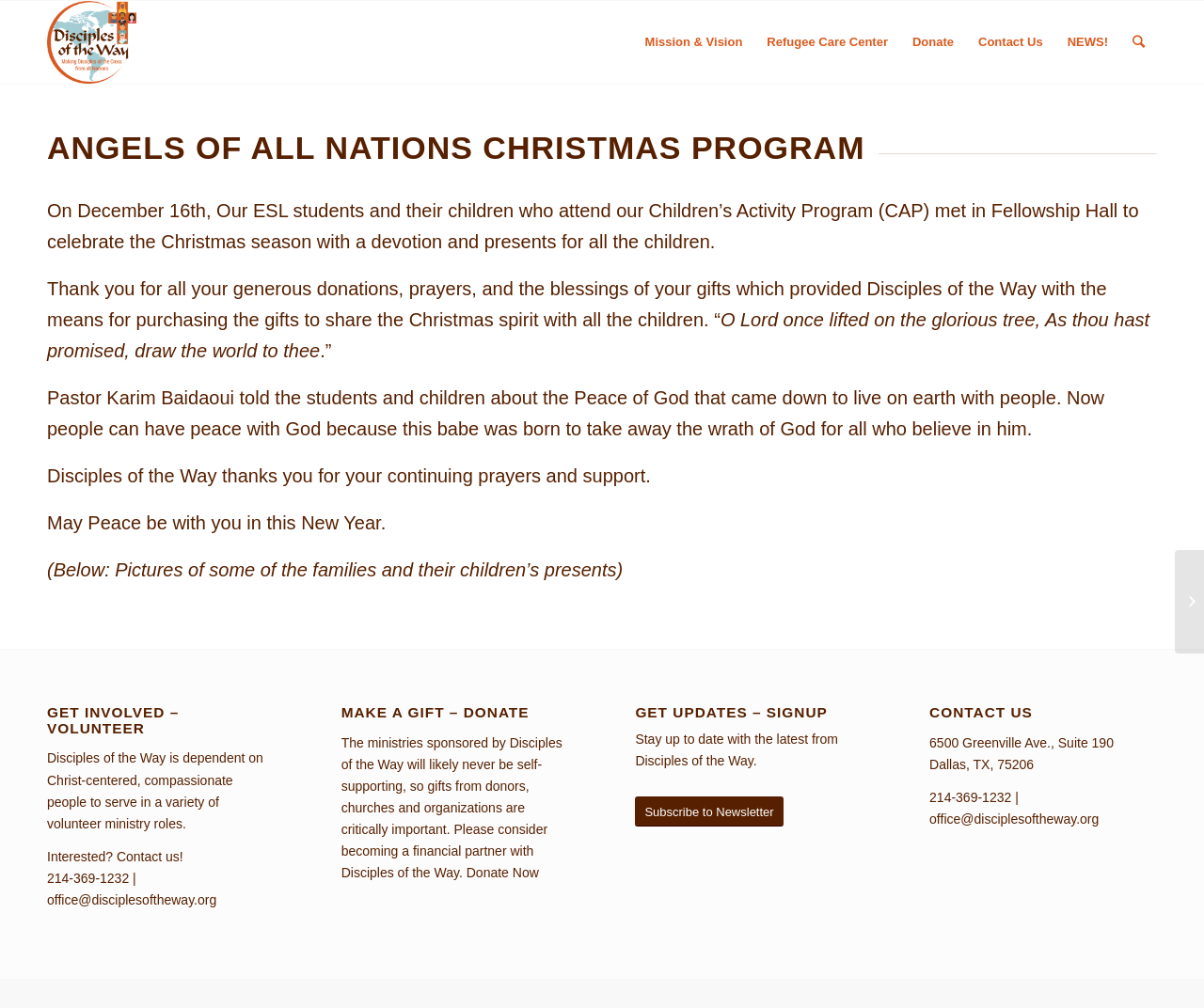Identify the coordinates of the bounding box for the element described below: "alt="Disciples of the Way"". Return the coordinates as four float numbers between 0 and 1: [left, top, right, bottom].

[0.039, 0.001, 0.114, 0.083]